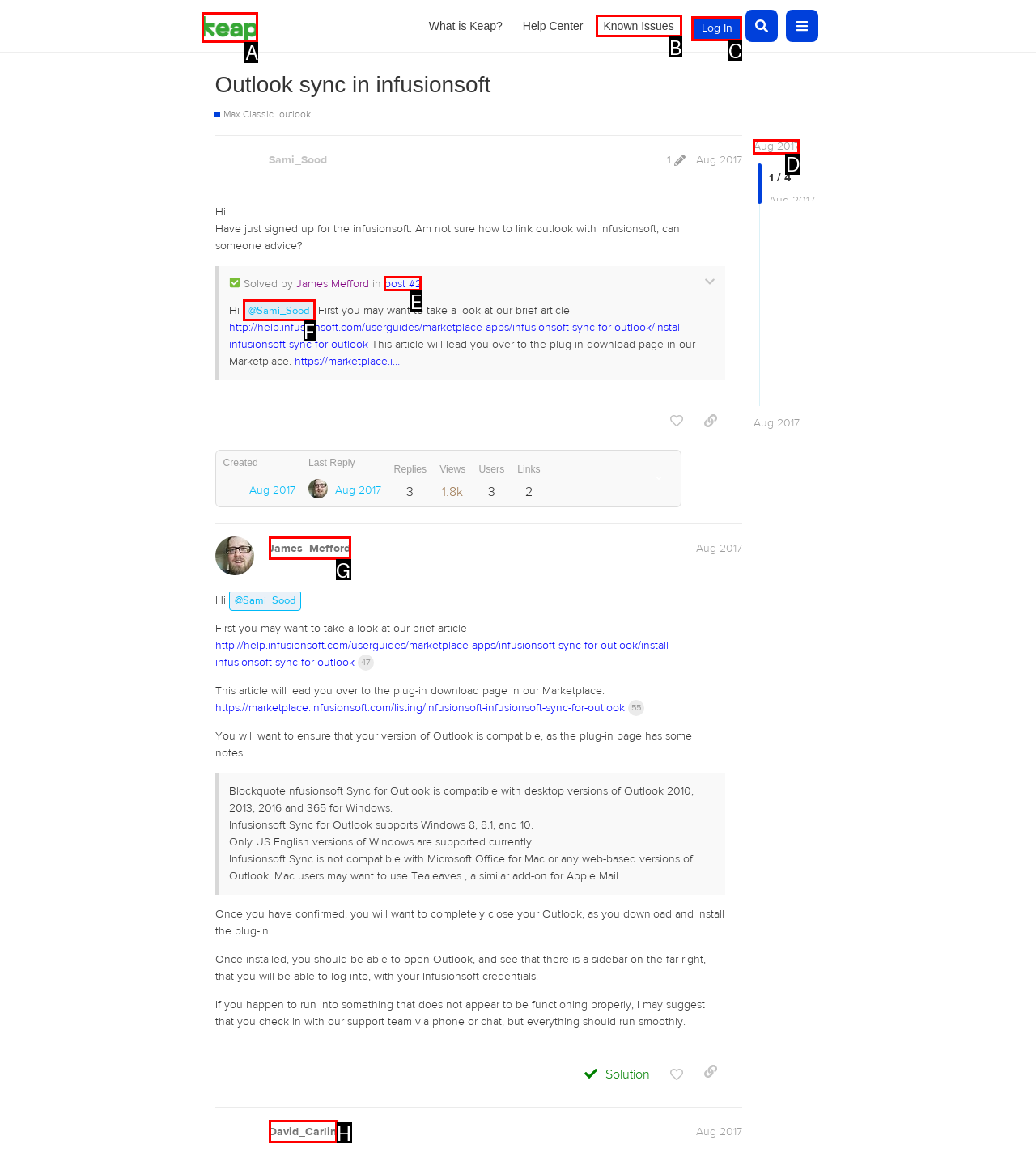Point out which UI element to click to complete this task: View the 'Known Issues'
Answer with the letter corresponding to the right option from the available choices.

B